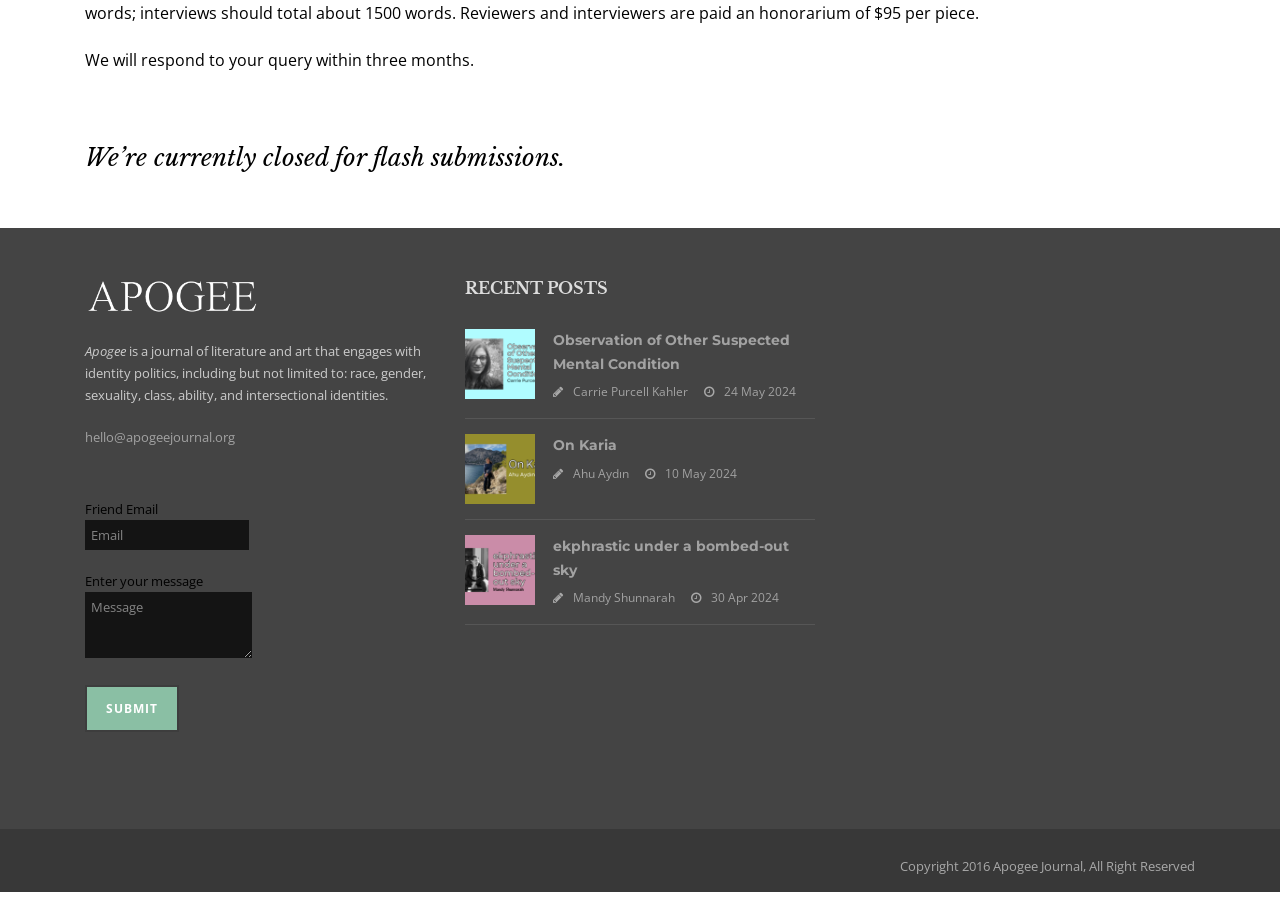Pinpoint the bounding box coordinates for the area that should be clicked to perform the following instruction: "Send an email to Apogee Journal".

[0.066, 0.475, 0.184, 0.495]